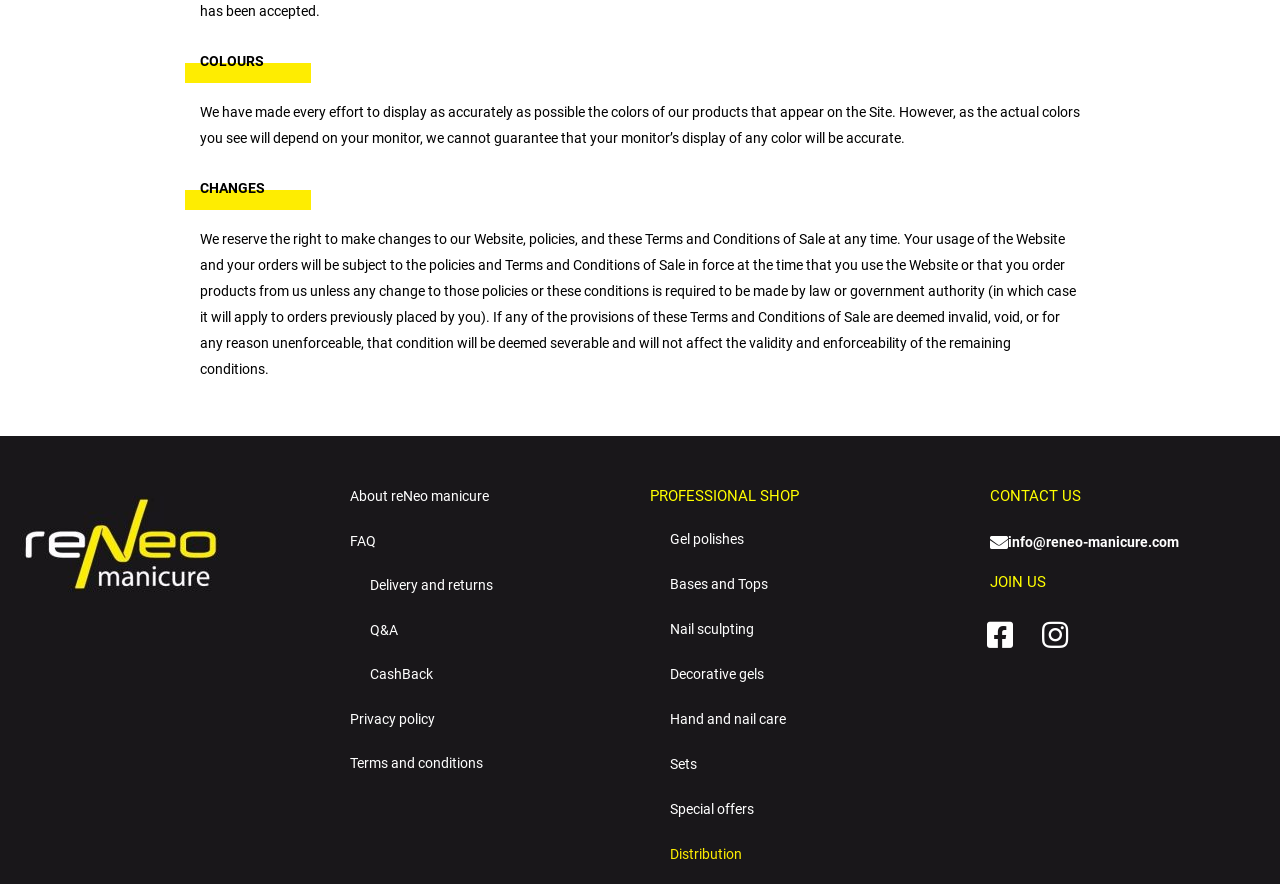Kindly determine the bounding box coordinates for the area that needs to be clicked to execute this instruction: "Learn about Delivery and returns".

[0.289, 0.653, 0.385, 0.671]